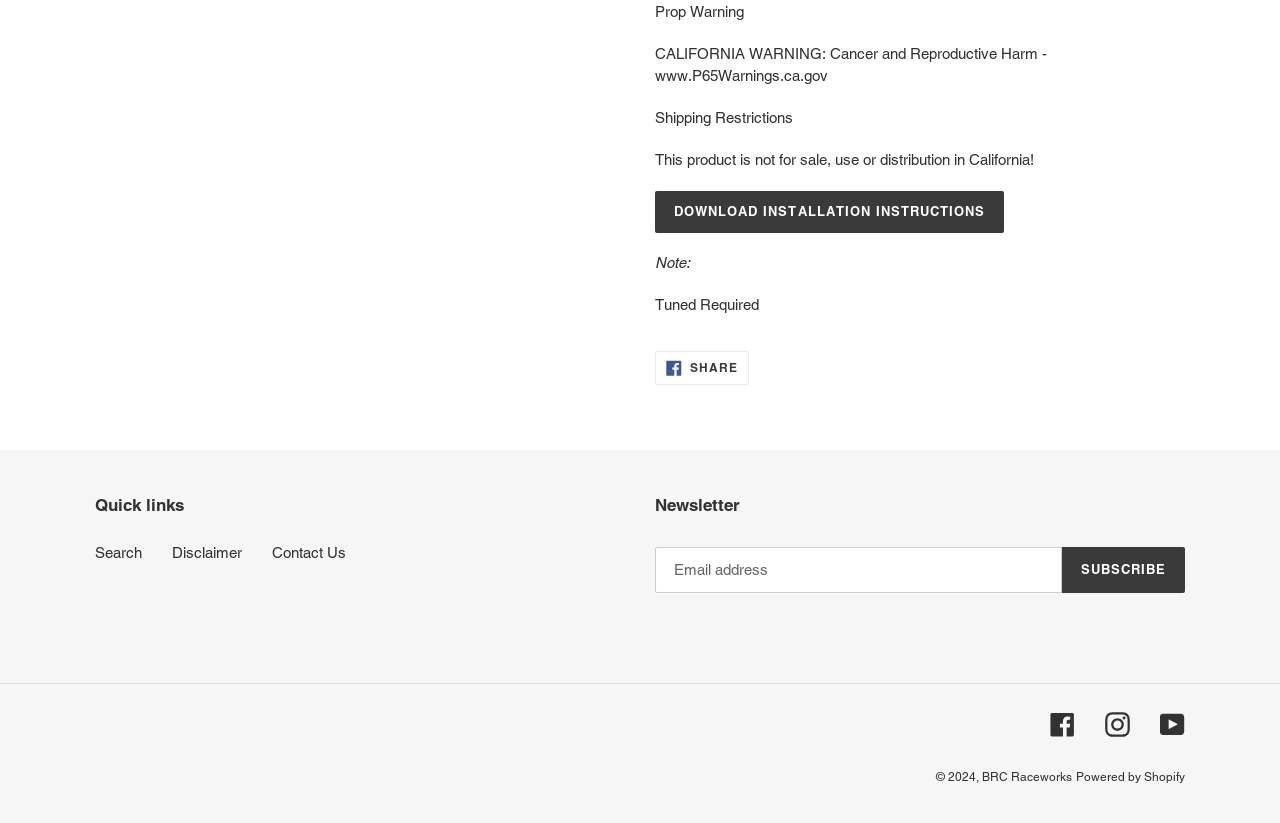What social media platforms are available?
Refer to the image and give a detailed answer to the query.

The social media platforms available are Facebook, Instagram, and YouTube, which are mentioned as links with the text 'Facebook', 'Instagram', and 'YouTube' respectively.